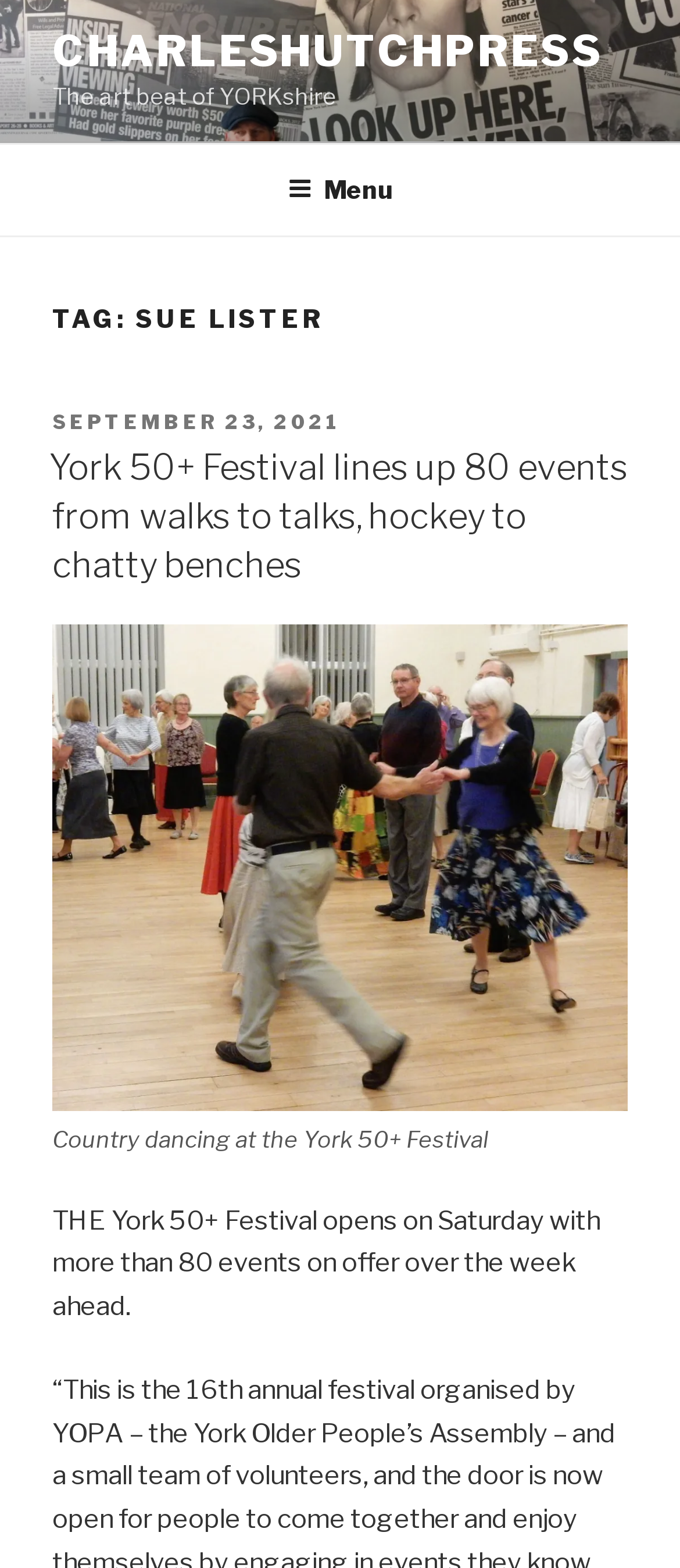Look at the image and give a detailed response to the following question: What is the name of the festival mentioned?

The question asks about the name of the festival mentioned on the webpage. By looking at the webpage content, we can see that the festival mentioned is 'York 50+ Festival', which is mentioned in the heading and the text.